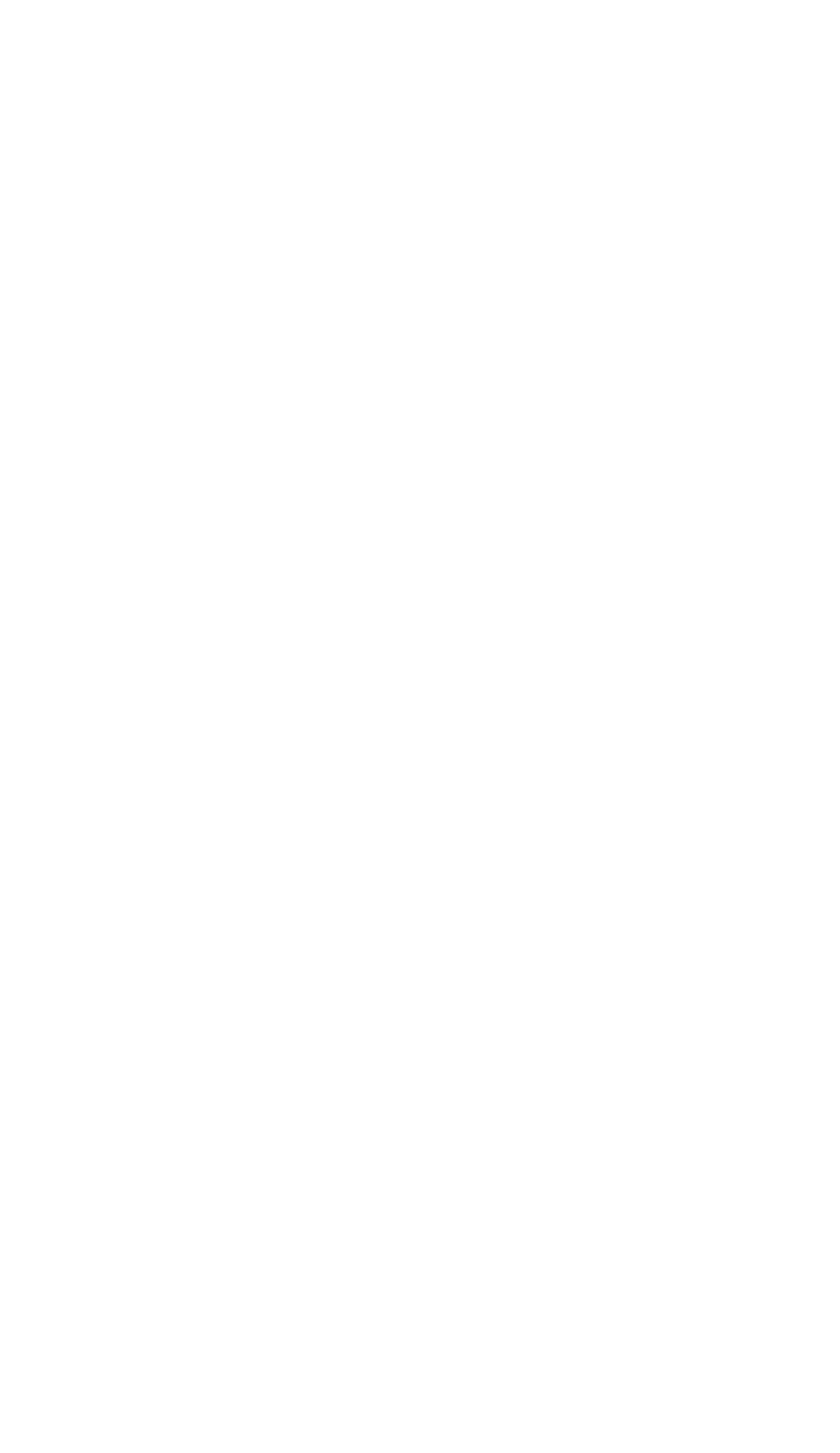Identify the bounding box coordinates for the element you need to click to achieve the following task: "Learn about 'Choosing a Sidecar'". Provide the bounding box coordinates as four float numbers between 0 and 1, in the form [left, top, right, bottom].

[0.076, 0.55, 0.387, 0.572]